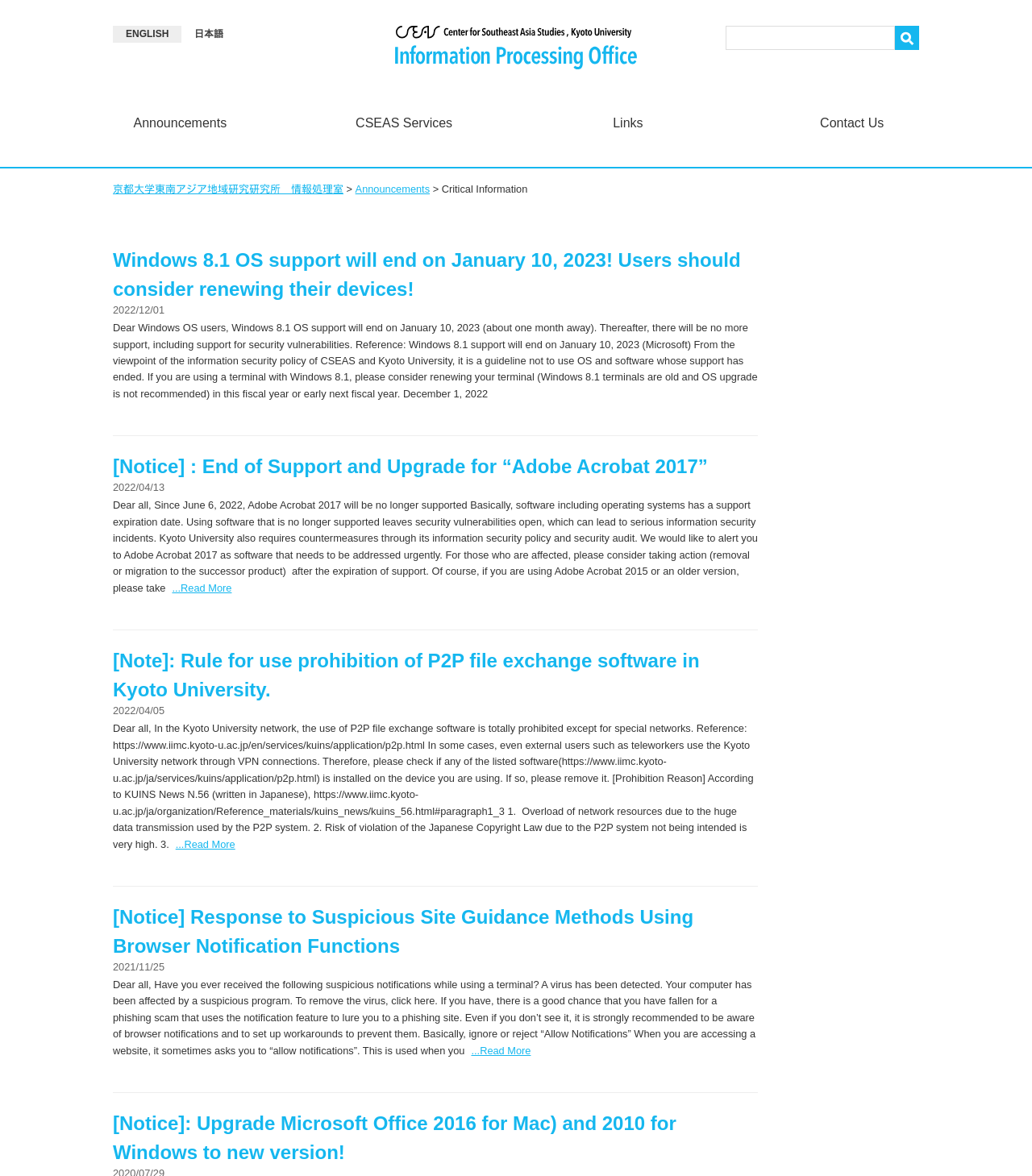What is the title or heading displayed on the webpage?

Windows 8.1 OS support will end on January 10, 2023! Users should consider renewing their devices!